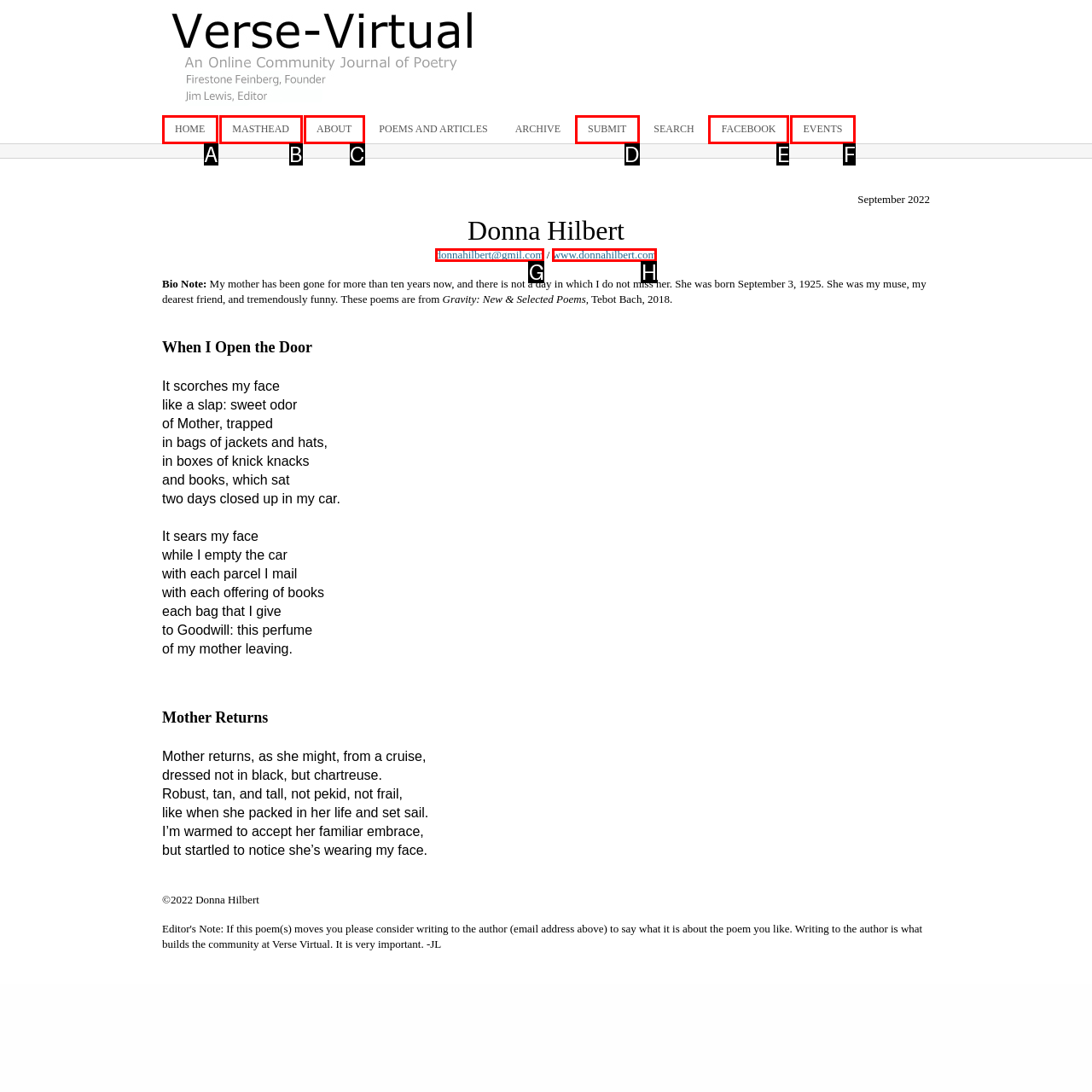Identify the option that corresponds to the given description: HOME. Reply with the letter of the chosen option directly.

A